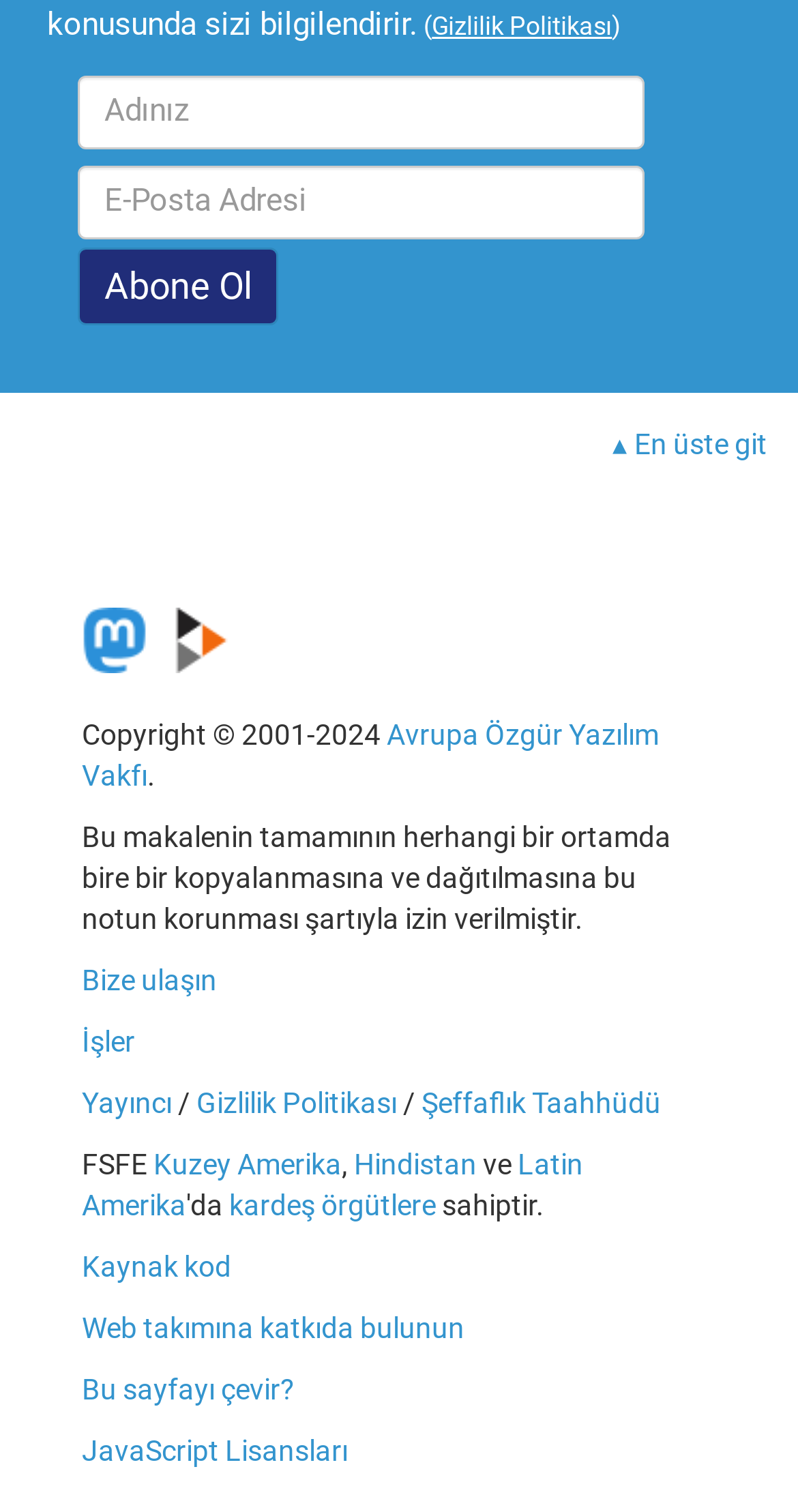What is the purpose of the button 'Abone Ol'?
Please respond to the question with as much detail as possible.

The button 'Abone Ol' is placed below the textboxes 'Adınız' and 'E-Posta Adresi', suggesting that it is used to subscribe to a newsletter or service after inputting the required information.